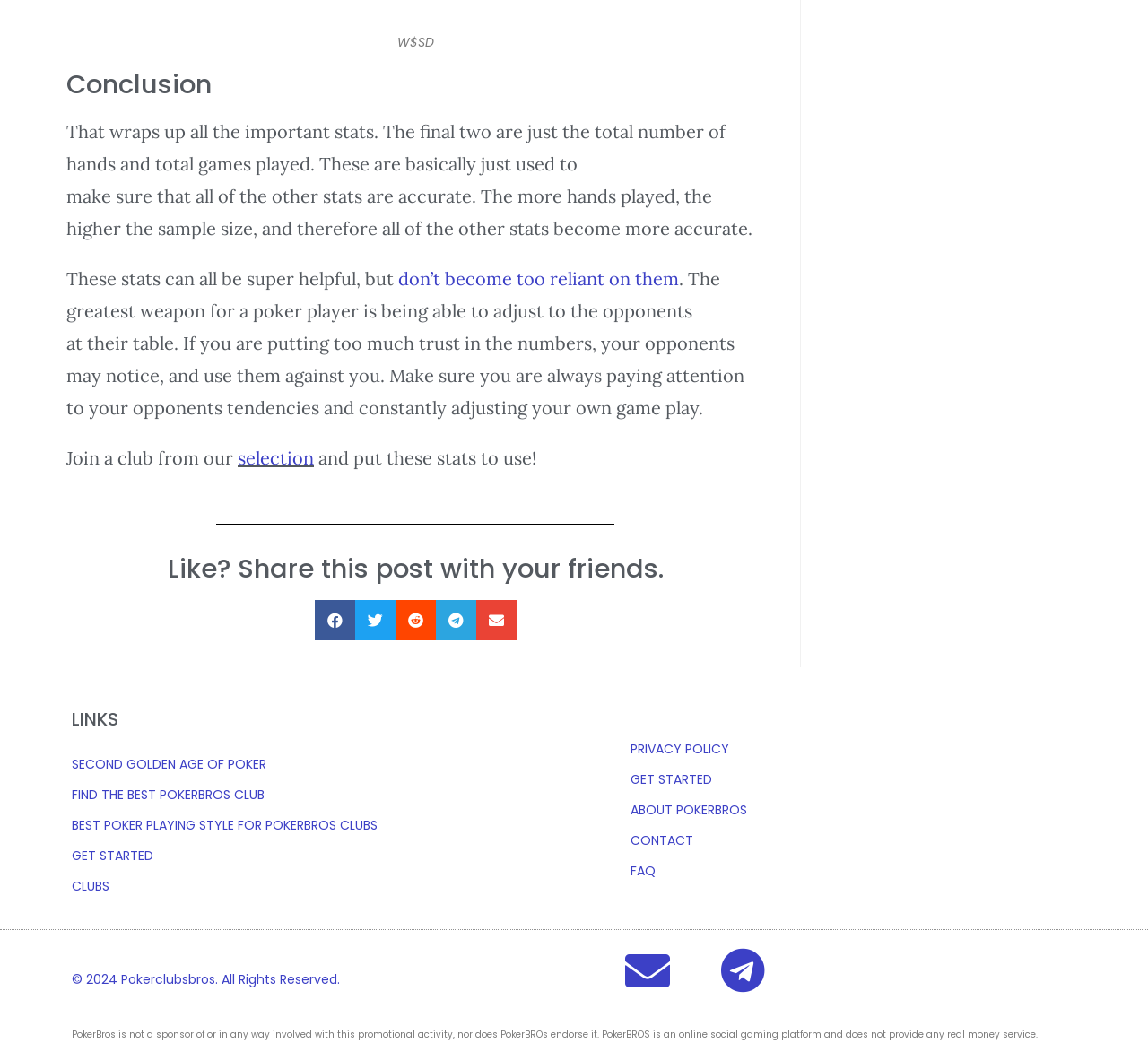Examine the image carefully and respond to the question with a detailed answer: 
What is the title of the first heading?

The first heading element is located at the top of the webpage, with a bounding box coordinate of [0.058, 0.068, 0.666, 0.093]. The text content of this element is 'Conclusion', which indicates that it is the title of the first heading.